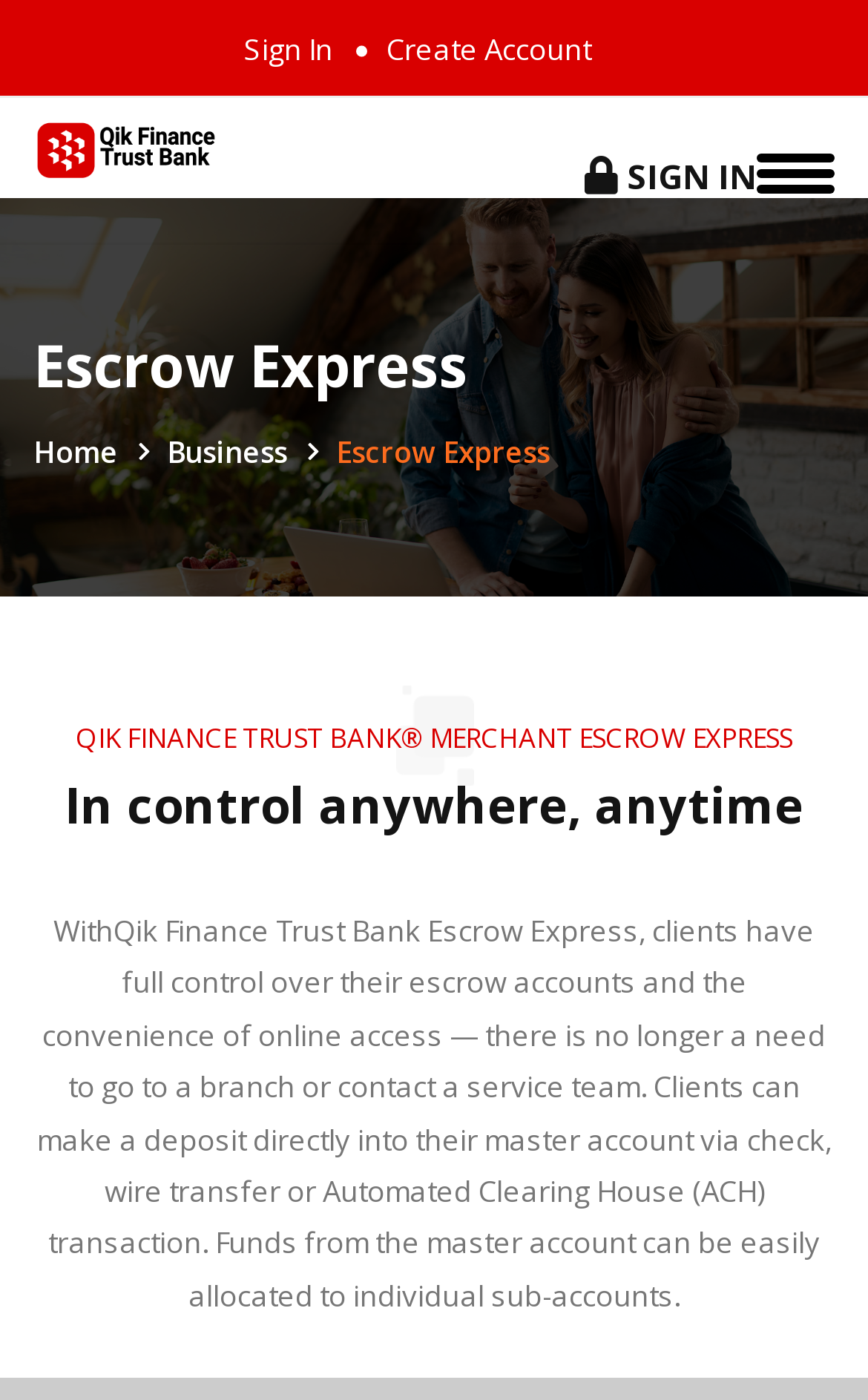What is the purpose of Escrow Express?
By examining the image, provide a one-word or phrase answer.

To control escrow accounts online